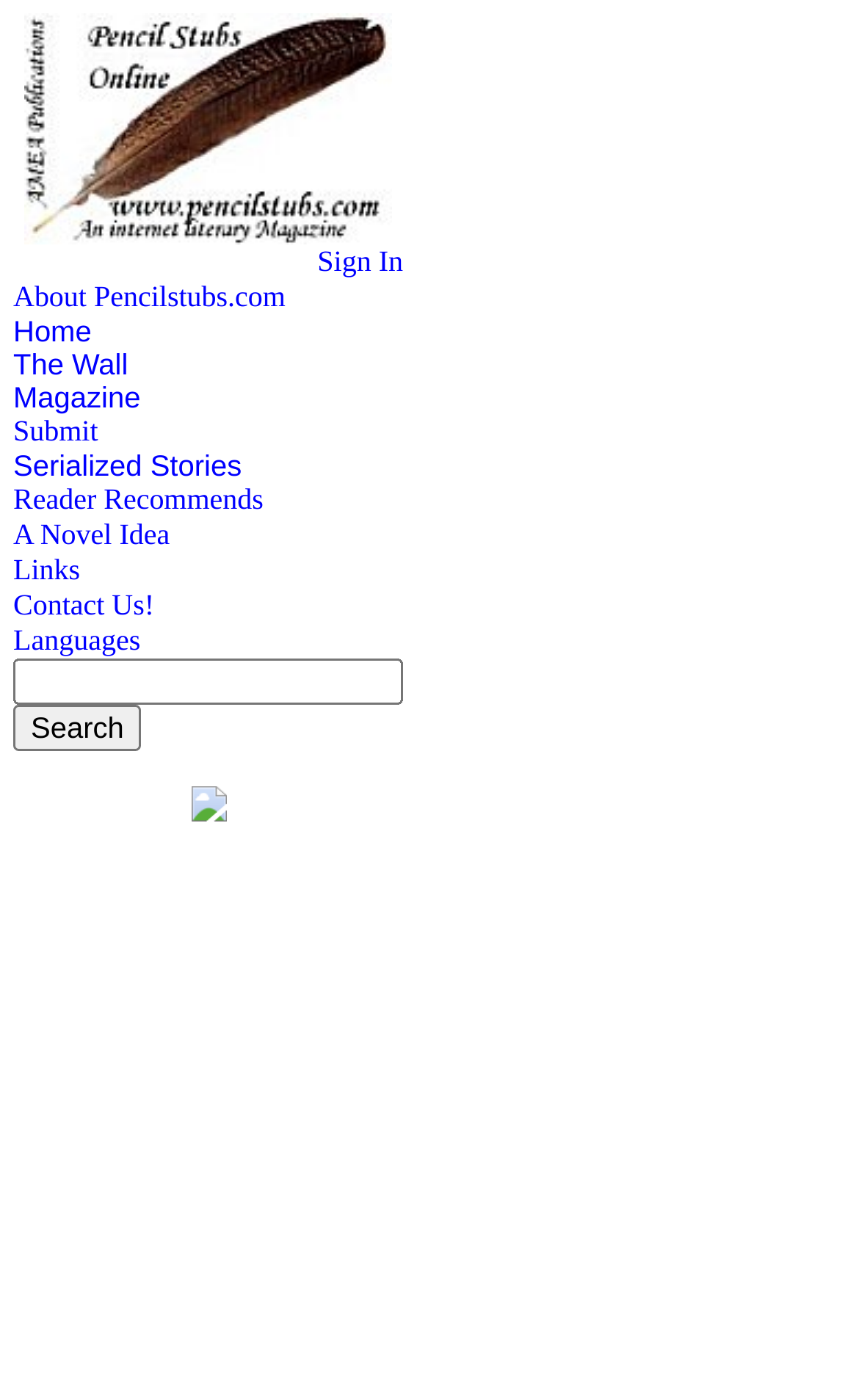What is the image above the top navigation menu?
Please give a detailed and elaborate answer to the question based on the image.

Above the top navigation menu, there is an image that appears to be the logo of Pencilstubs.com. This image is likely the website's logo or icon.